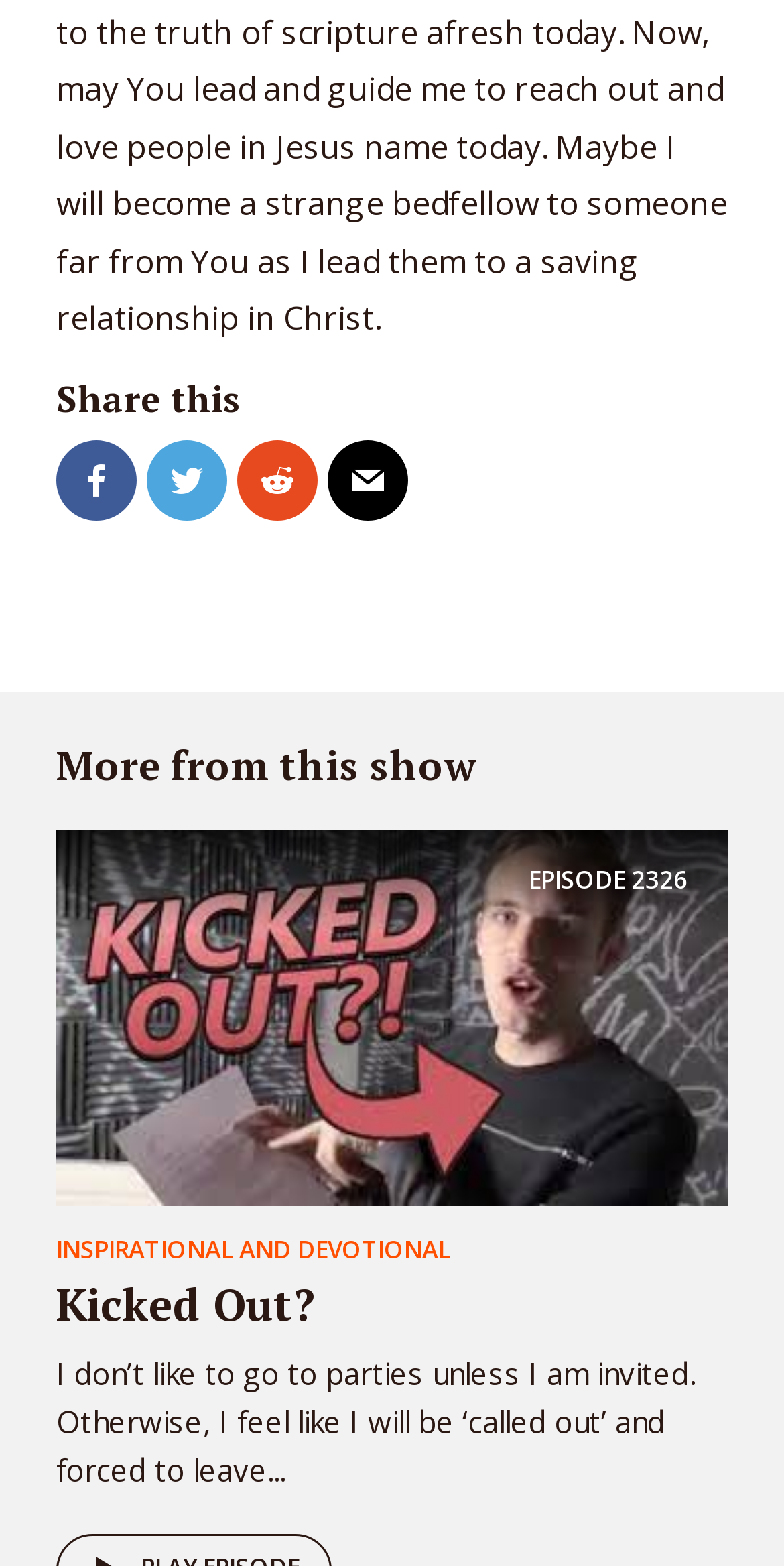What is the title of the latest episode?
Using the image as a reference, deliver a detailed and thorough answer to the question.

The webpage has a section titled 'More from this show' with a link 'EPISODE 2326', which is likely the title of the latest episode.